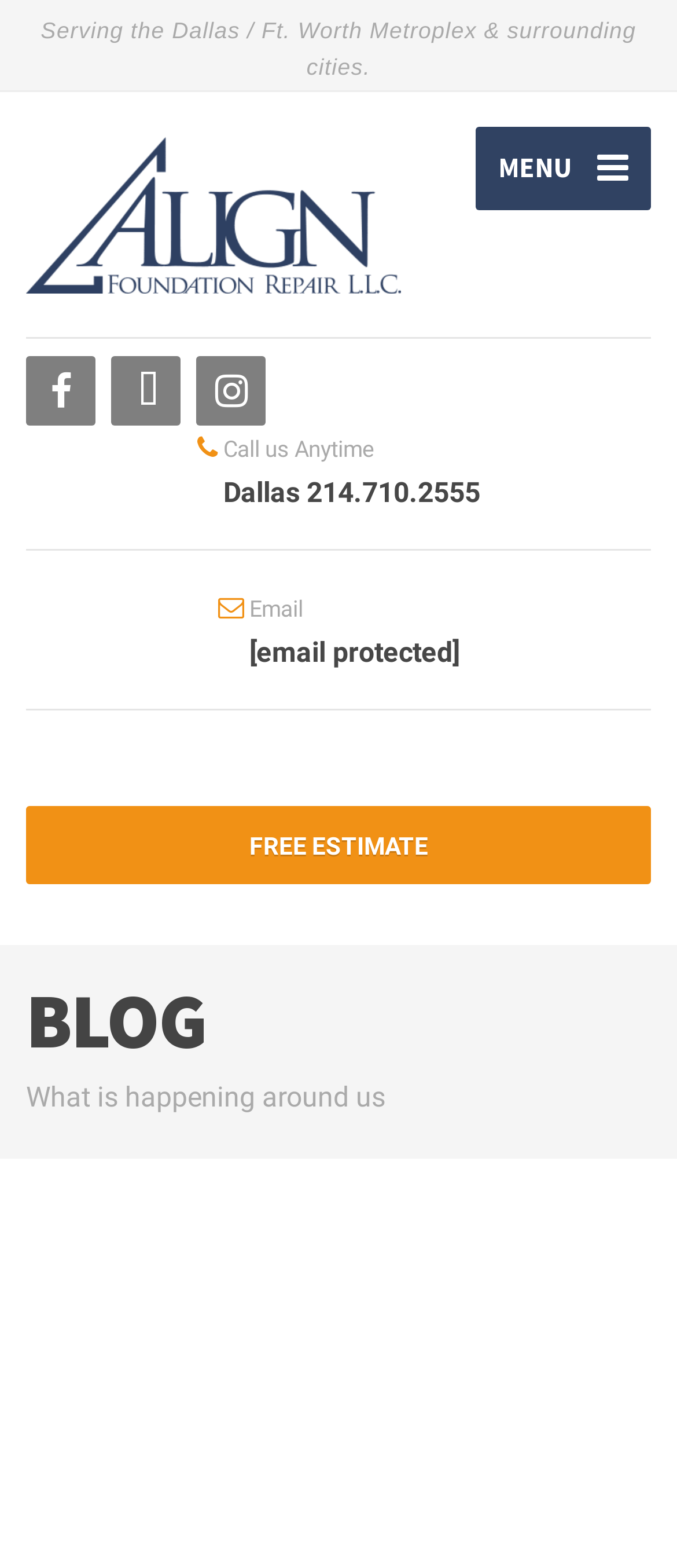Using the information in the image, give a detailed answer to the following question: What is the company name?

The company name can be found in the link element with the text 'Align Foundation Repair' and also in the image element with the same text, which is likely the logo of the company.